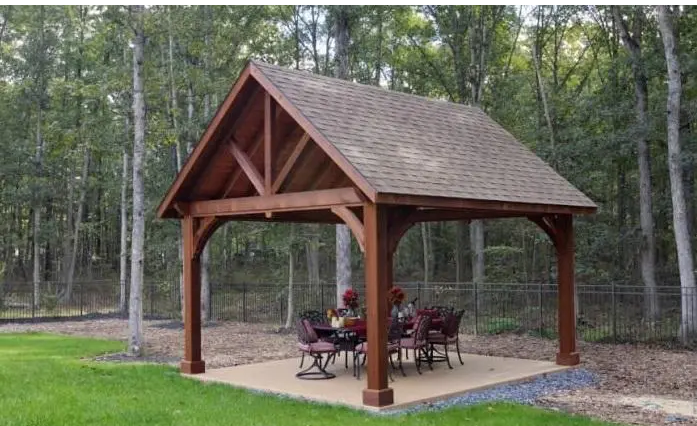What is the purpose of the pavilion?
Respond to the question with a well-detailed and thorough answer.

The pavilion is designed to facilitate outdoor gatherings and relaxation, making it an ideal setting for family gatherings, barbecues, or simply enjoying nature, as it provides ample shade and a serene atmosphere.